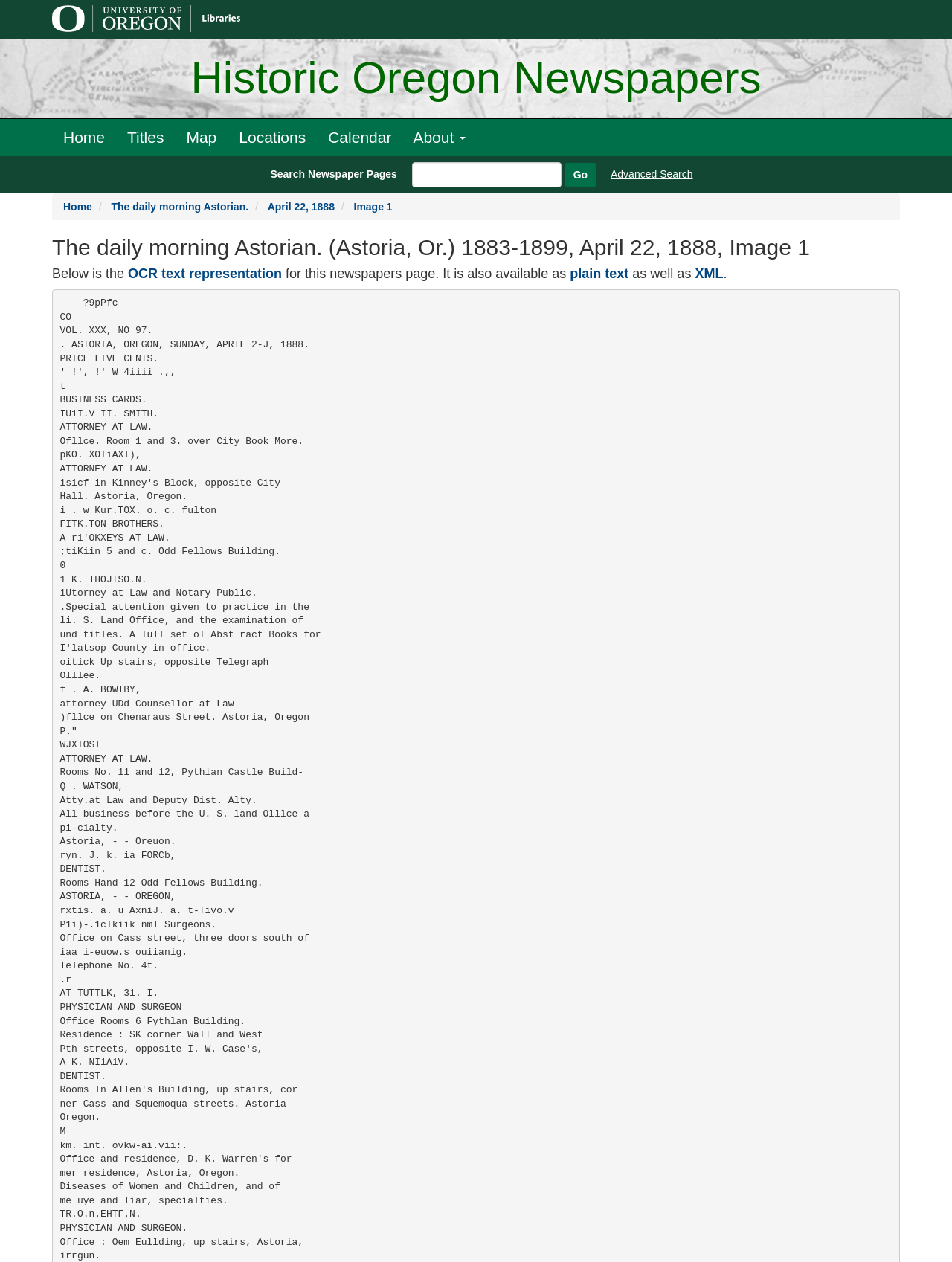What is the text of the webpage's headline?

Historic Oregon Newspapers